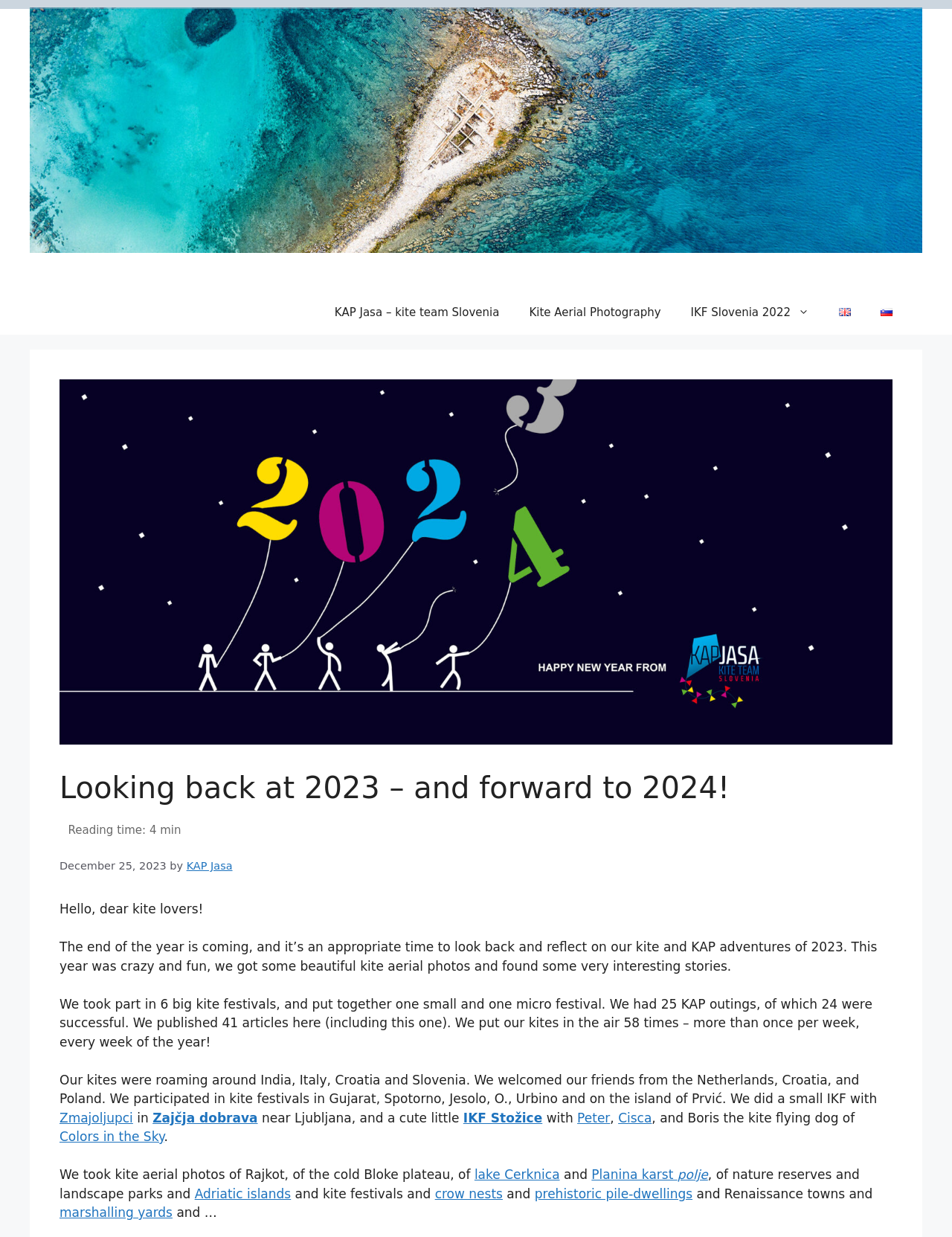What is the name of the kite flying dog? Analyze the screenshot and reply with just one word or a short phrase.

Boris